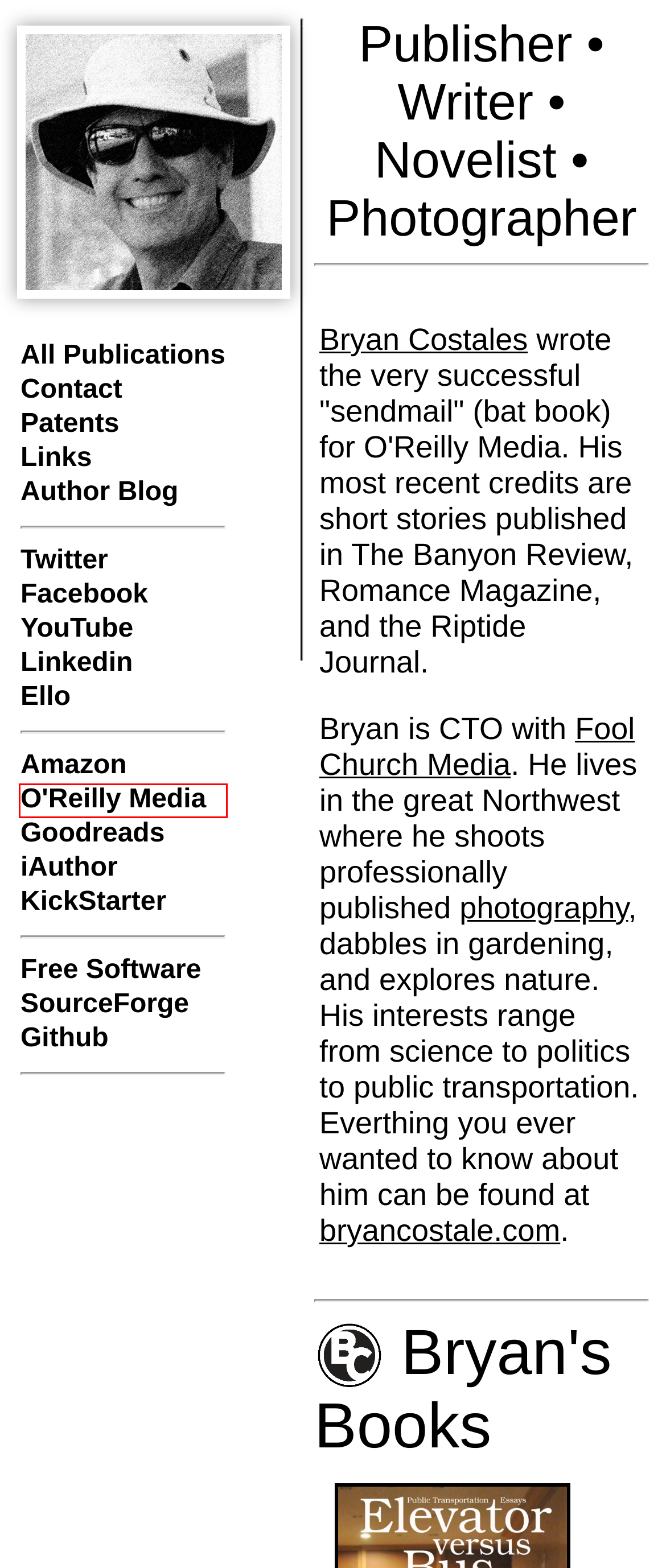With the provided screenshot showing a webpage and a red bounding box, determine which webpage description best fits the new page that appears after clicking the element inside the red box. Here are the options:
A. bcxorg (Bryan Costales) · GitHub
B. bryancostales.com blog
C. bryancostales.com Software
D. Fool Church Media Home
E. bryancostales.com recommended links
F. bryancostales.com contact information
G. Bryan Costales
H. bryancostales.com patents

G